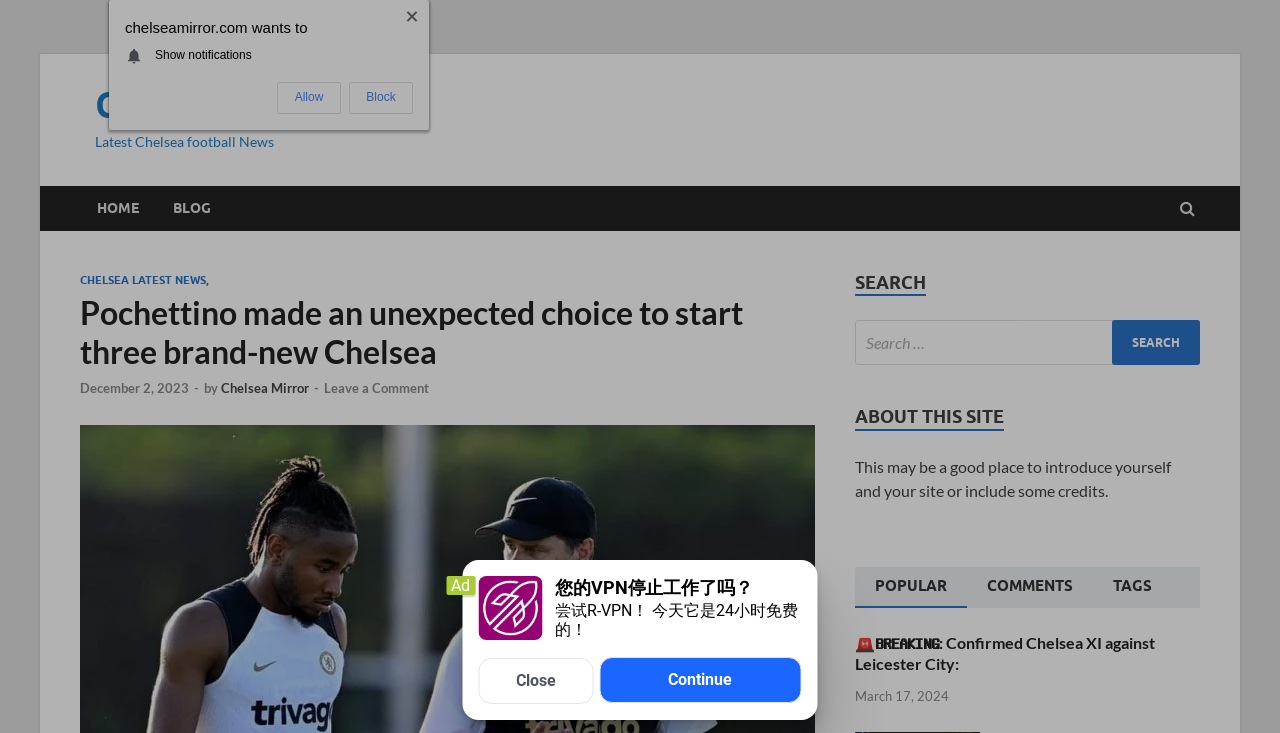Can you pinpoint the bounding box coordinates for the clickable element required for this instruction: "Click on the 'POPULAR' tab"? The coordinates should be four float numbers between 0 and 1, i.e., [left, top, right, bottom].

[0.668, 0.773, 0.756, 0.83]